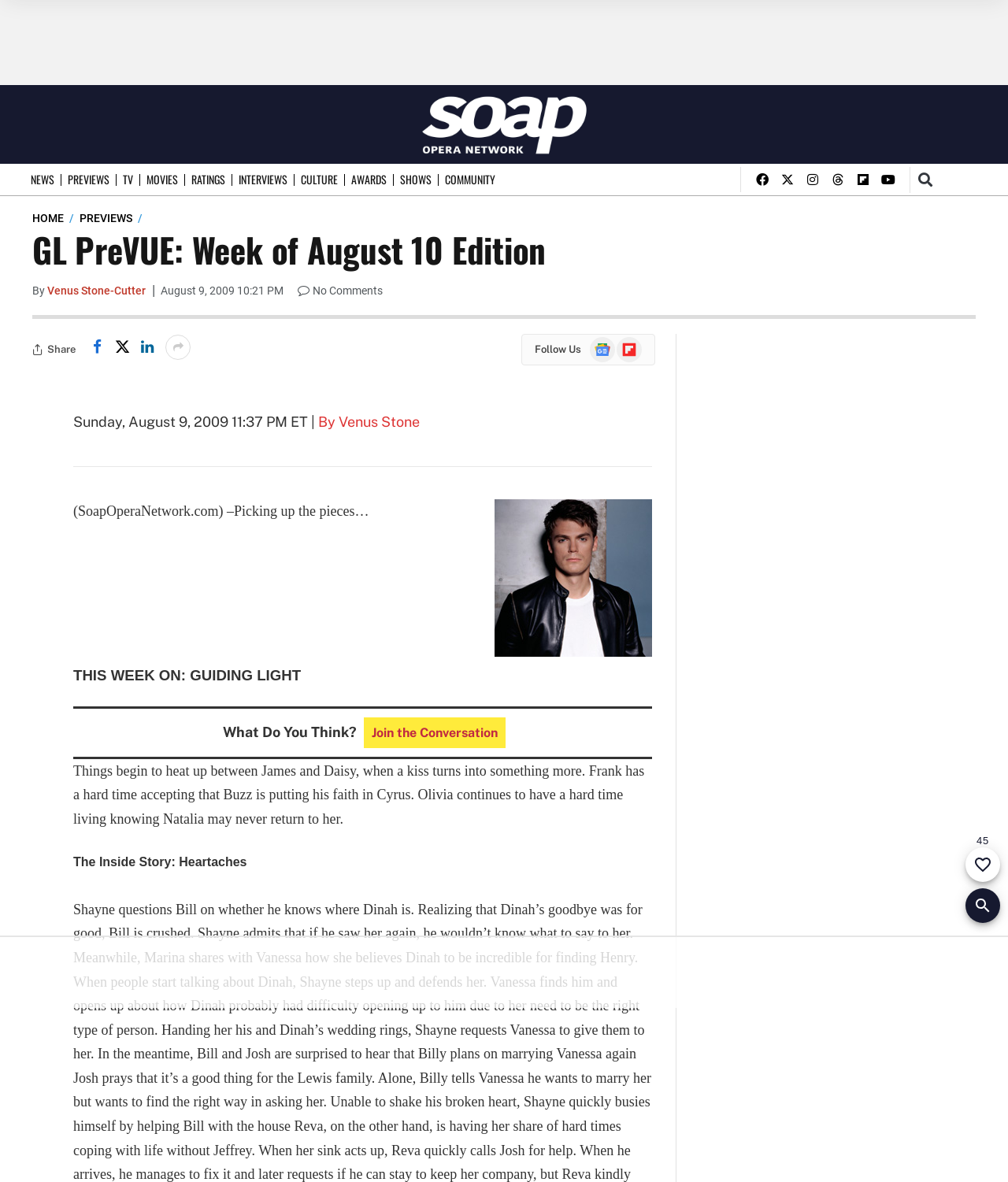Given the element description "My Favorite Pages" in the screenshot, predict the bounding box coordinates of that UI element.

[0.87, 0.693, 0.996, 0.722]